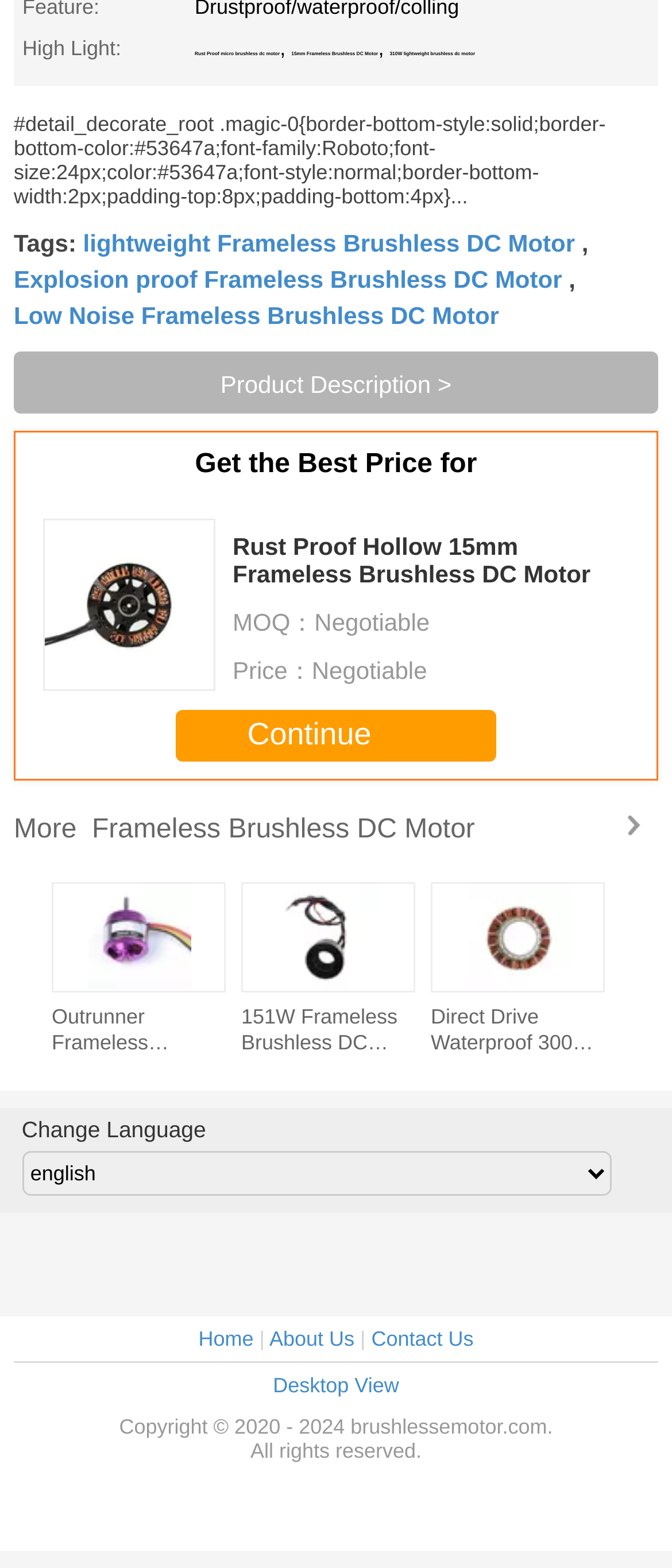Provide the bounding box coordinates of the section that needs to be clicked to accomplish the following instruction: "go to March 2021 archives."

None